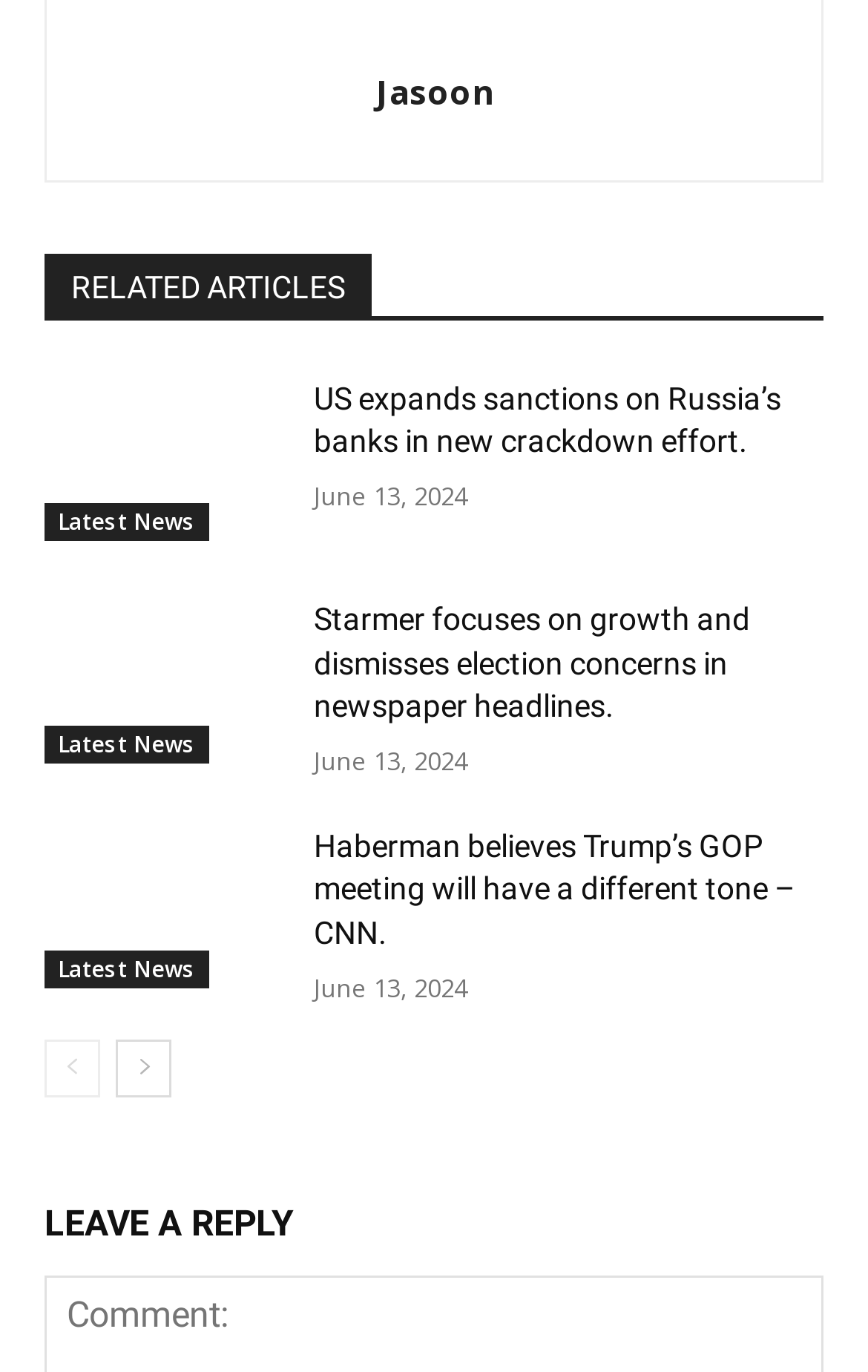Pinpoint the bounding box coordinates of the element to be clicked to execute the instruction: "View 'US expands sanctions on Russia’s banks in new crackdown effort.' article".

[0.362, 0.275, 0.949, 0.339]